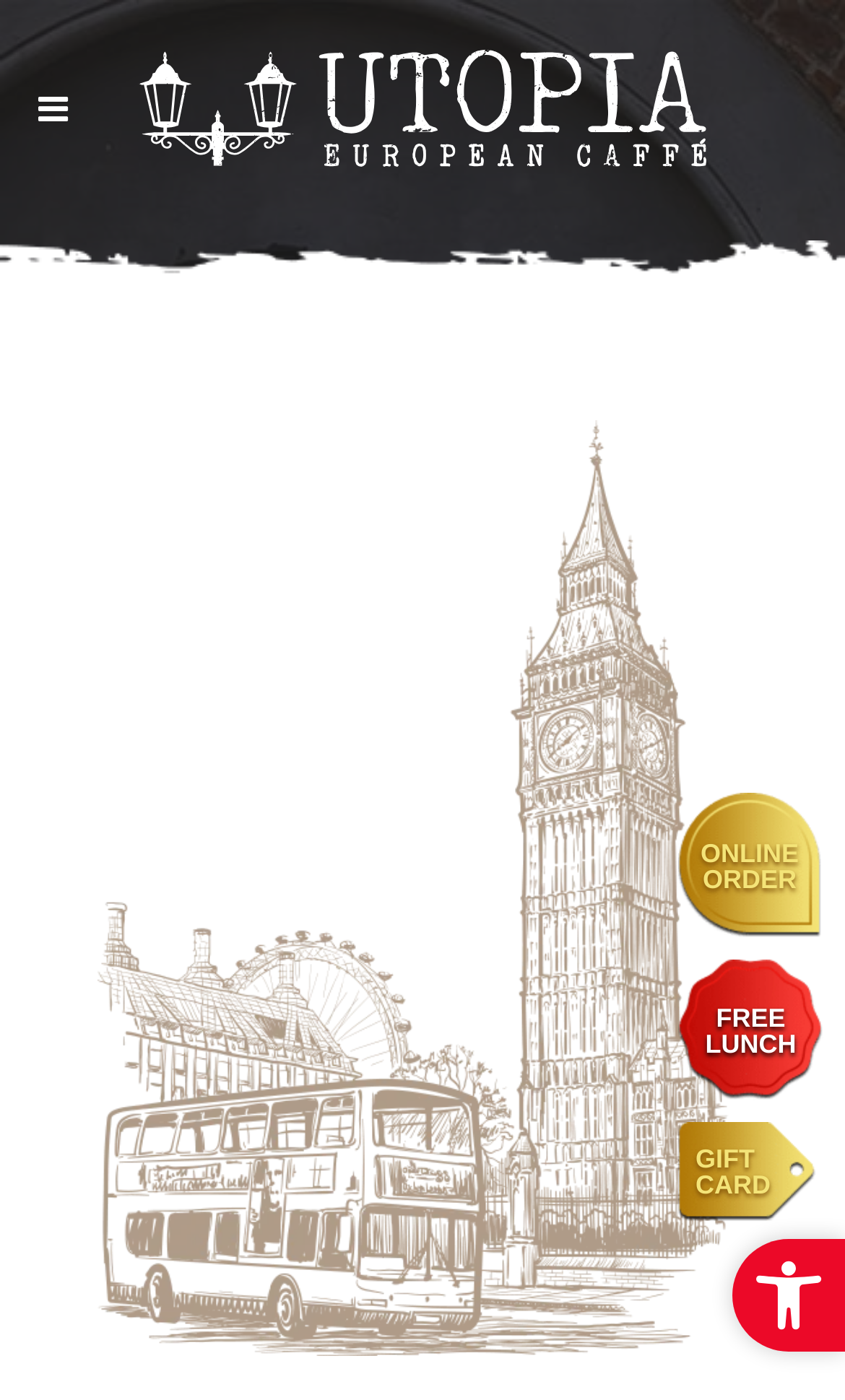What is the logo of this cafe?
Please provide a detailed answer to the question.

The logo of this cafe can be found at the top left corner of the webpage, which is an image with the text 'Utopia Caffe'.